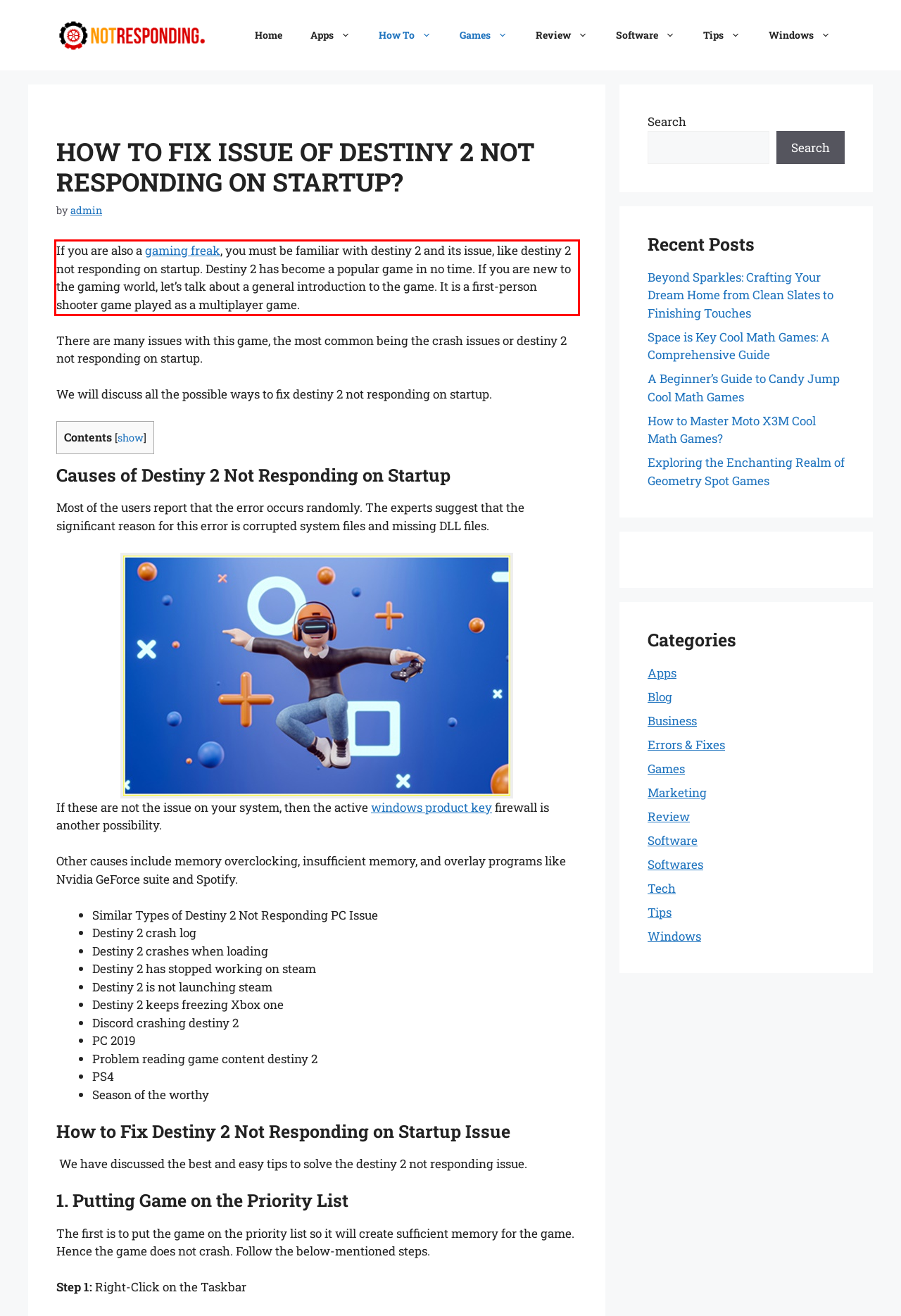Analyze the screenshot of a webpage where a red rectangle is bounding a UI element. Extract and generate the text content within this red bounding box.

If you are also a gaming freak, you must be familiar with destiny 2 and its issue, like destiny 2 not responding on startup. Destiny 2 has become a popular game in no time. If you are new to the gaming world, let’s talk about a general introduction to the game. It is a first-person shooter game played as a multiplayer game.